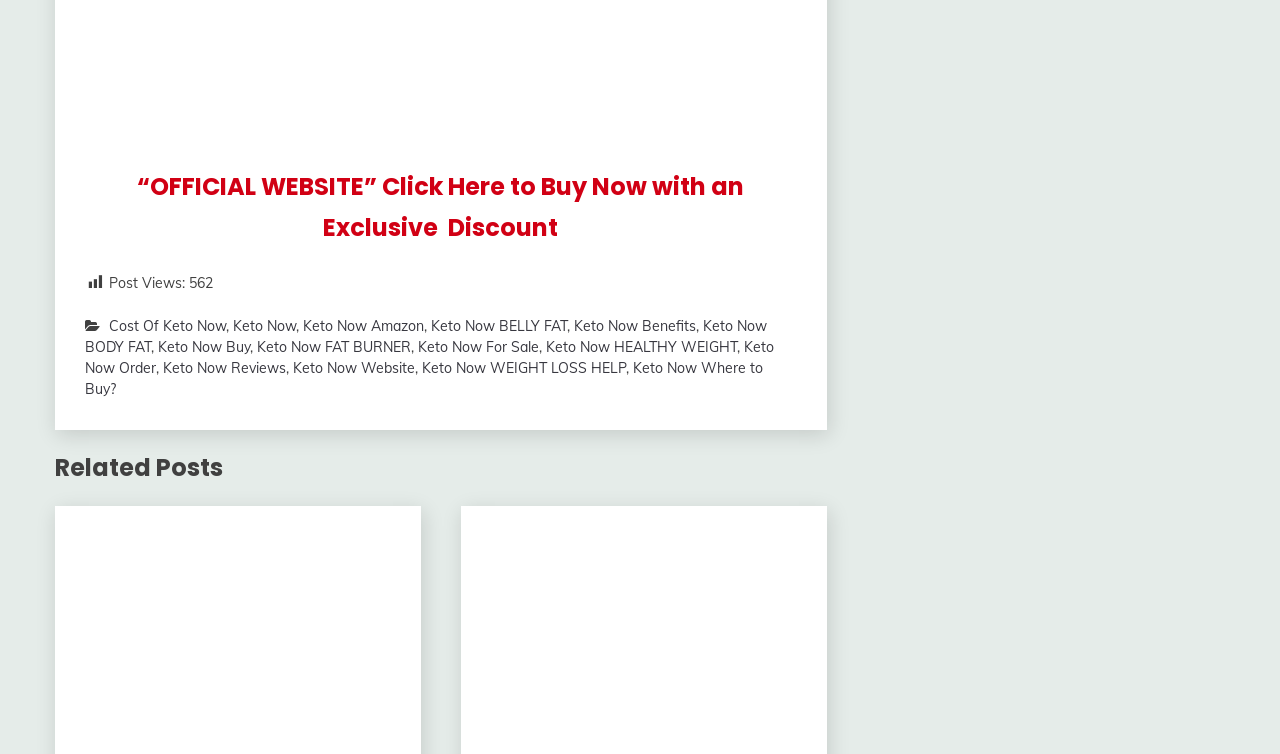From the given element description: "Cost Of Keto Now", find the bounding box for the UI element. Provide the coordinates as four float numbers between 0 and 1, in the order [left, top, right, bottom].

[0.085, 0.42, 0.177, 0.444]